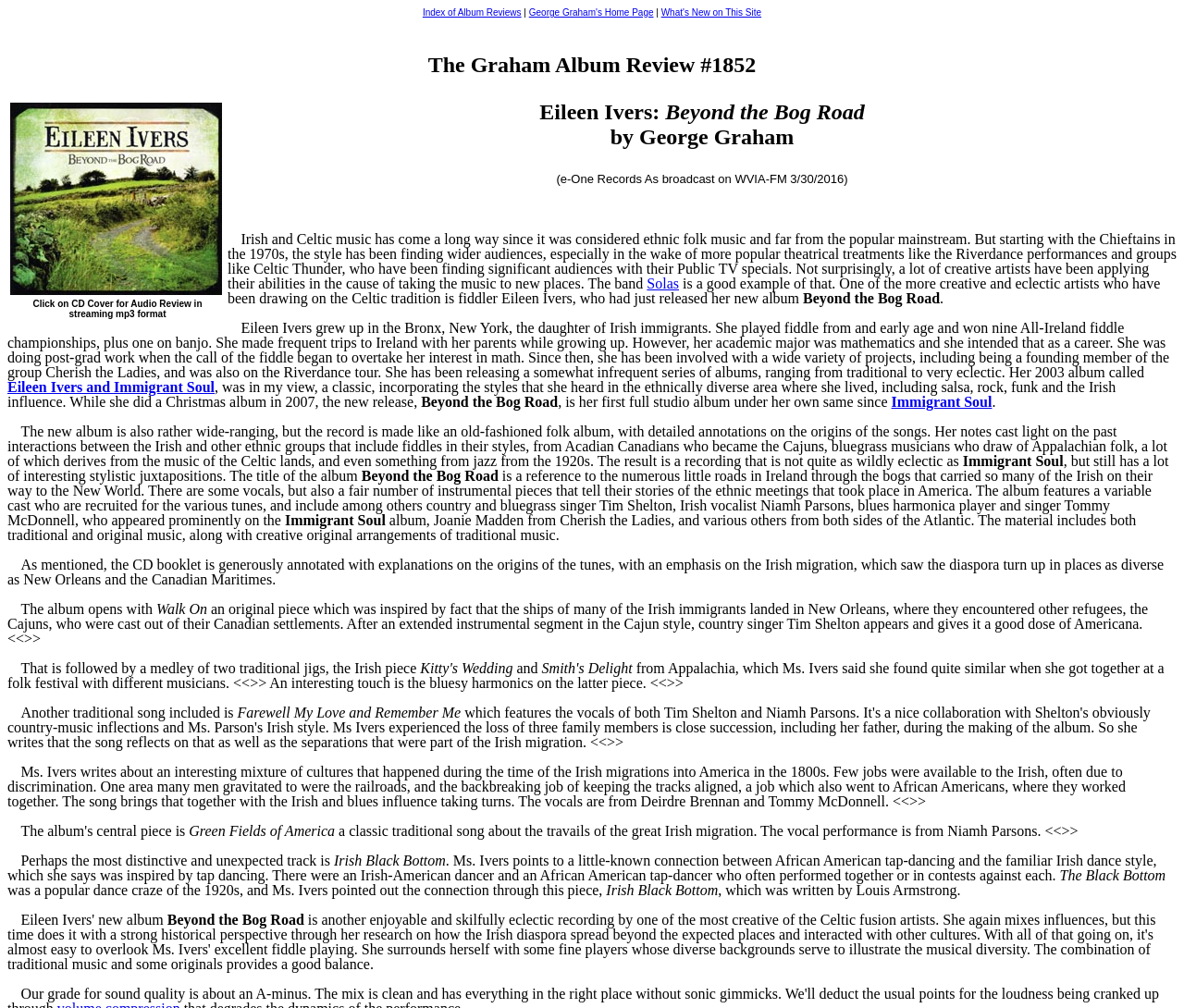Observe the image and answer the following question in detail: What is the name of the group that Eileen Ivers was a founding member of?

The group's name is mentioned in the text 'She was also a founding member of the group Cherish the Ladies, and was also on the Riverdance tour.' which describes Eileen Ivers' background.